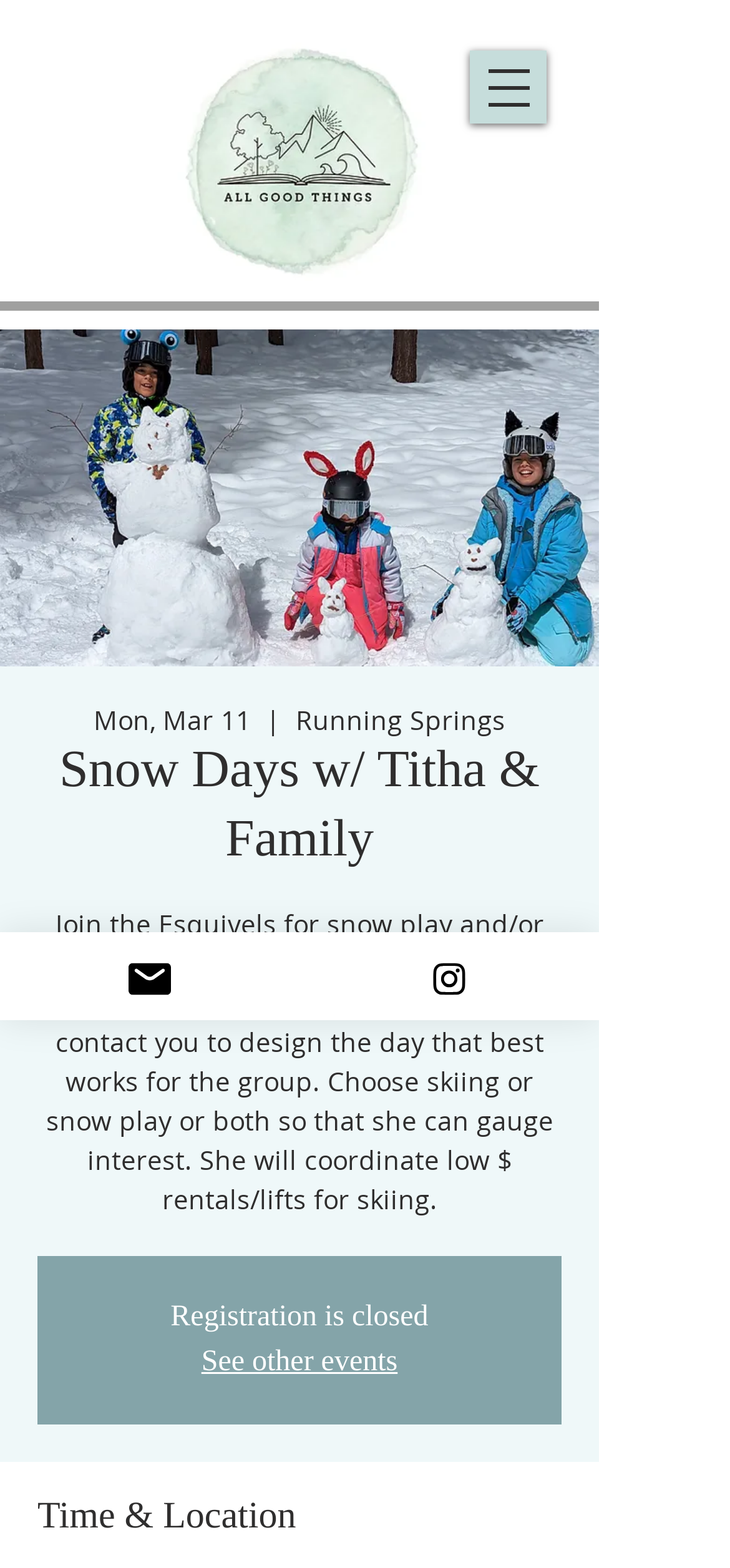What is the date of the event?
Using the image as a reference, answer with just one word or a short phrase.

Mon, Mar 11